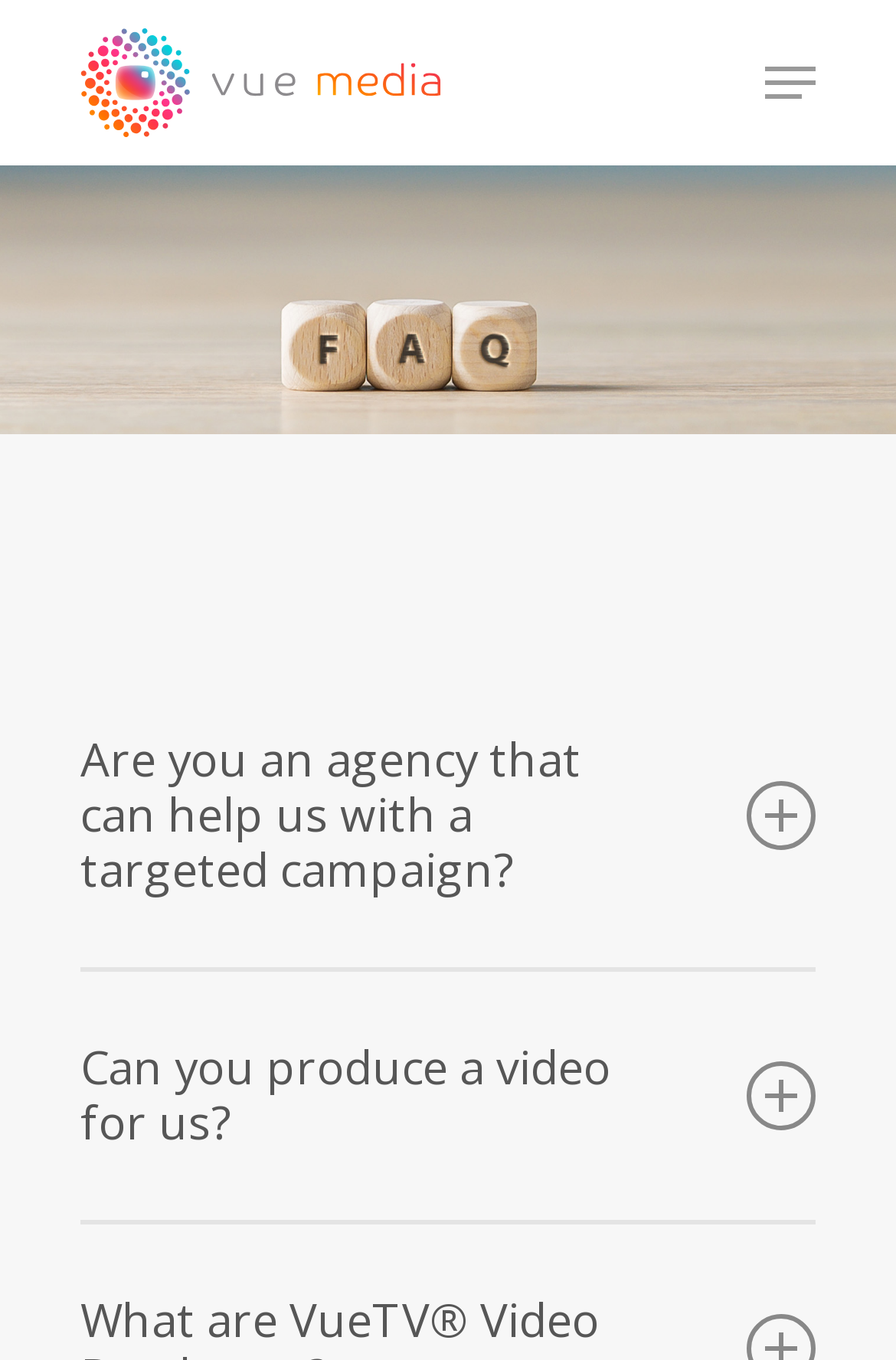Is Vuemedia an agency?
Using the image, answer in one word or phrase.

Yes